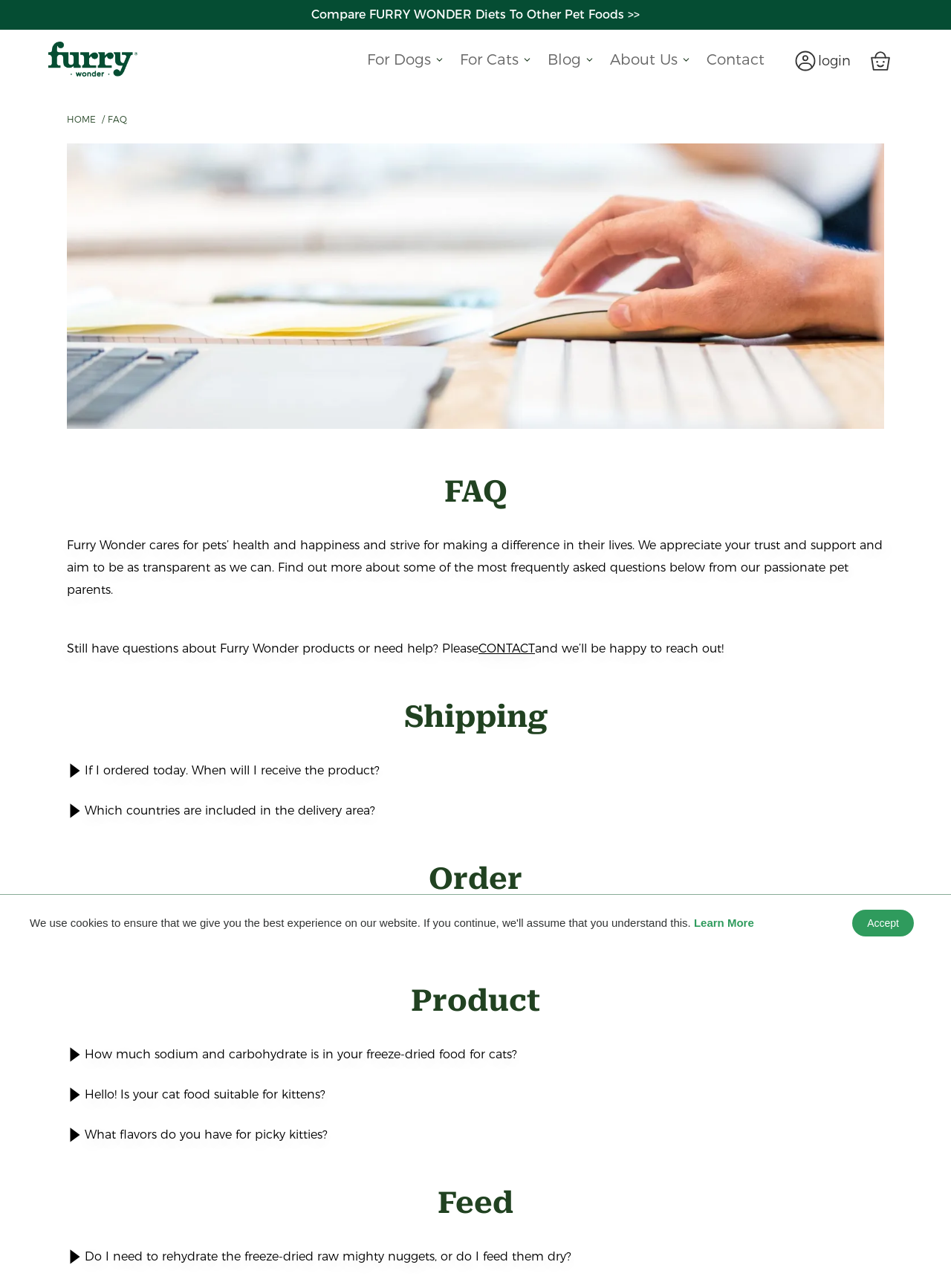Give a one-word or phrase response to the following question: What is the call-to-action for users who still have questions?

Contact